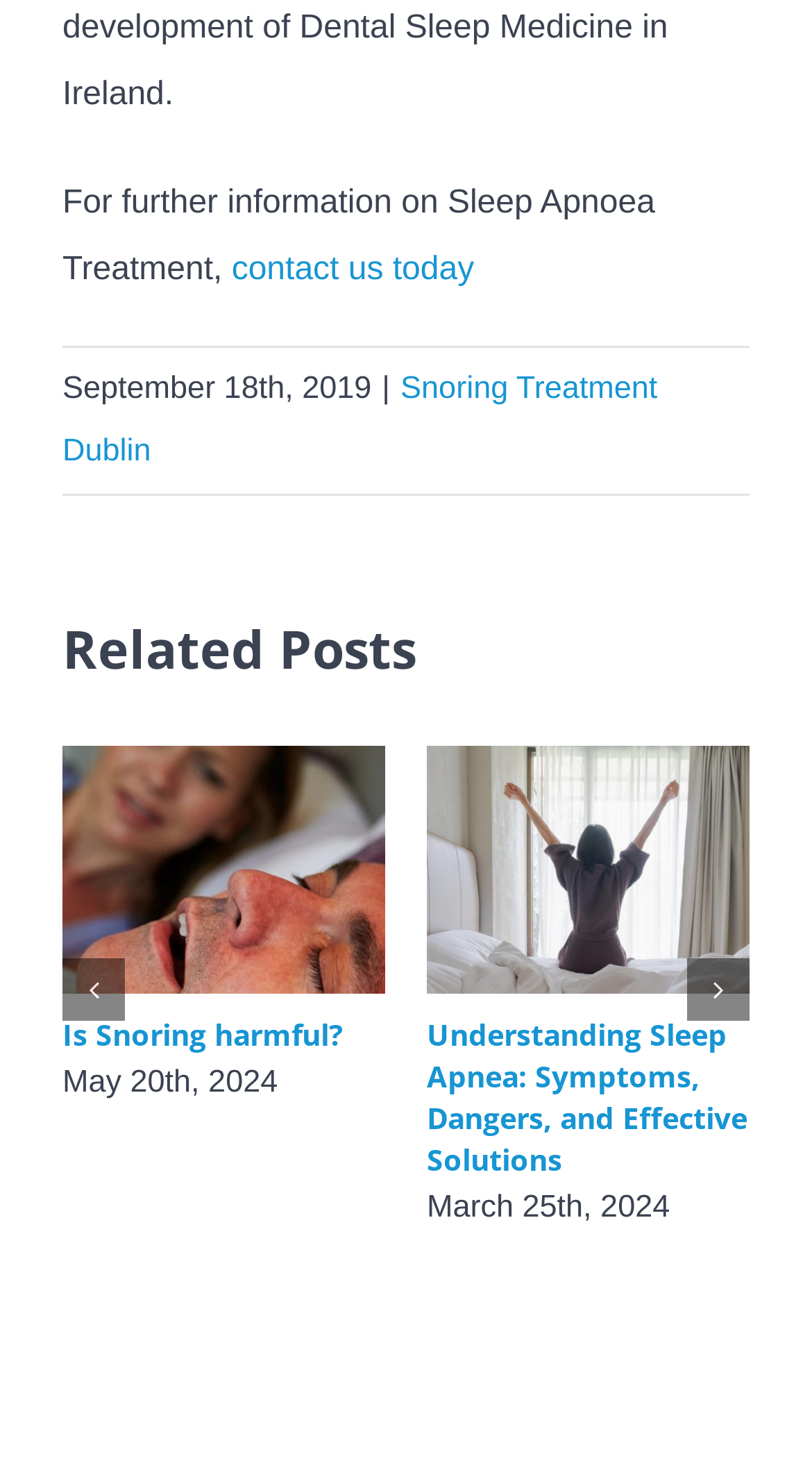Kindly provide the bounding box coordinates of the section you need to click on to fulfill the given instruction: "go to previous slide".

[0.077, 0.649, 0.154, 0.691]